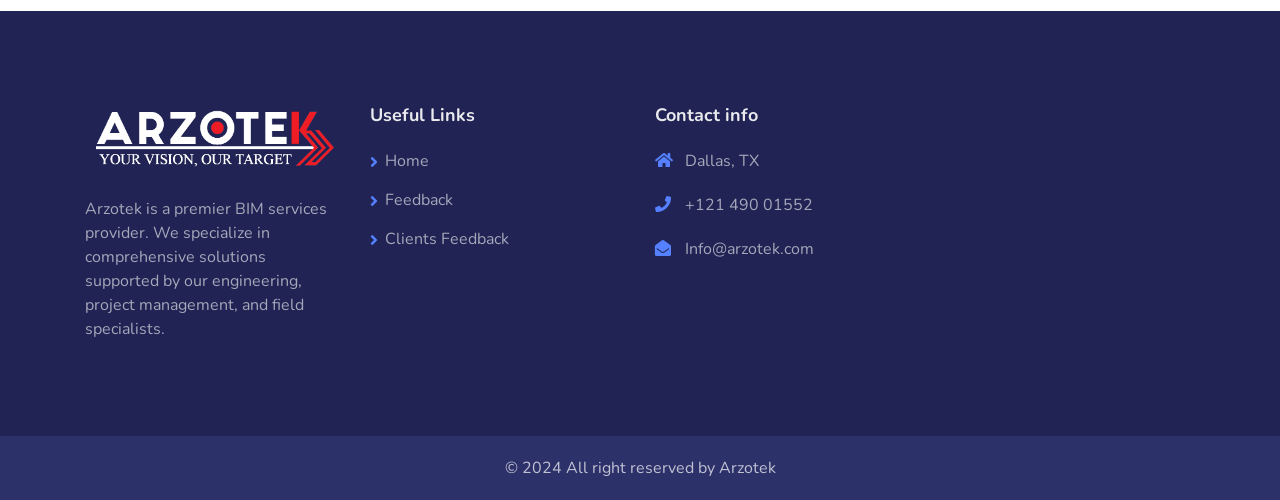What is the phone number of the company?
Utilize the image to construct a detailed and well-explained answer.

The phone number of the company, Arzotek, is +121 490 01552, which is mentioned in the static text under the 'Contact info' heading.